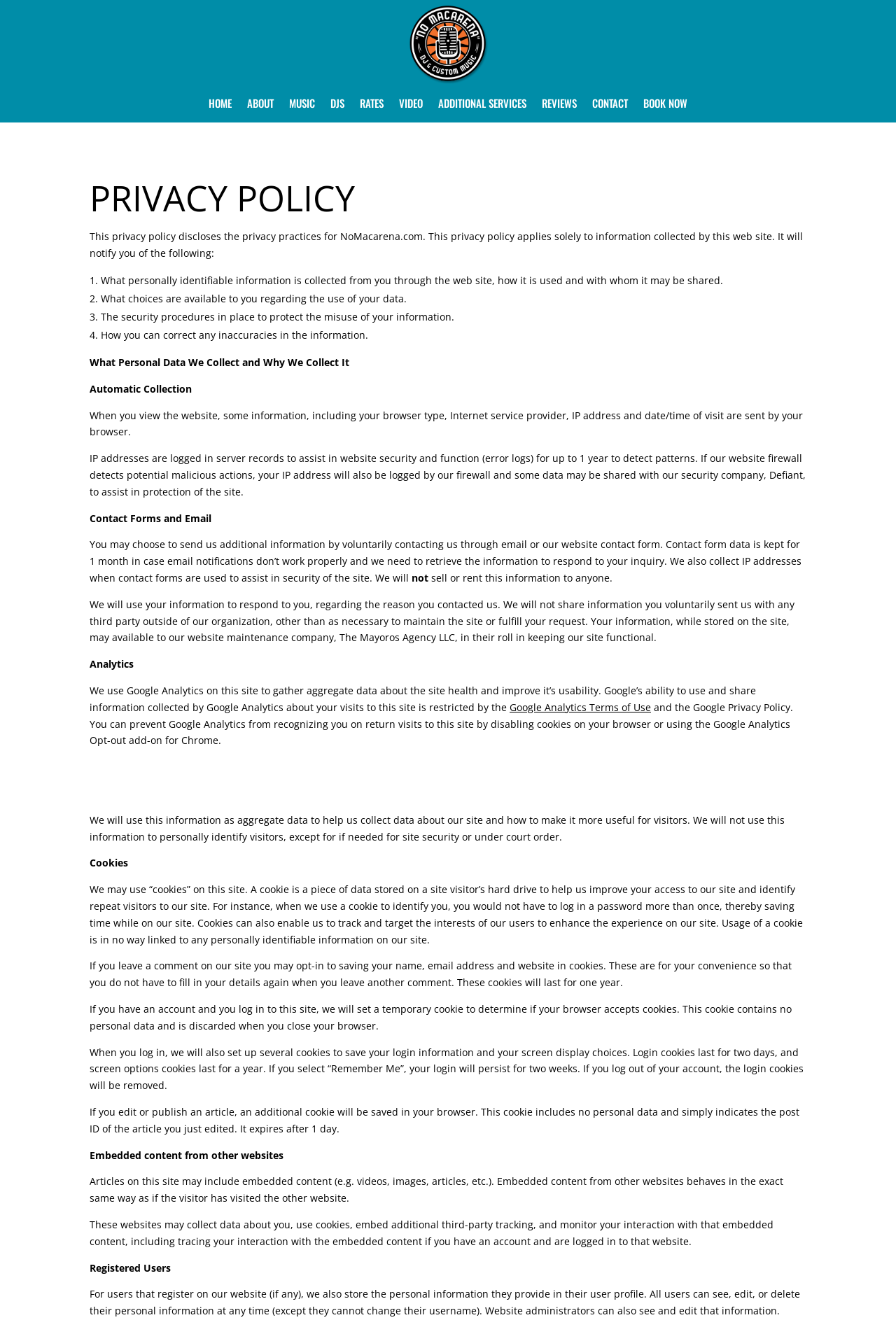Identify the coordinates of the bounding box for the element that must be clicked to accomplish the instruction: "Click the Google Analytics Opt-out add-on for Chrome link".

[0.1, 0.538, 0.882, 0.56]